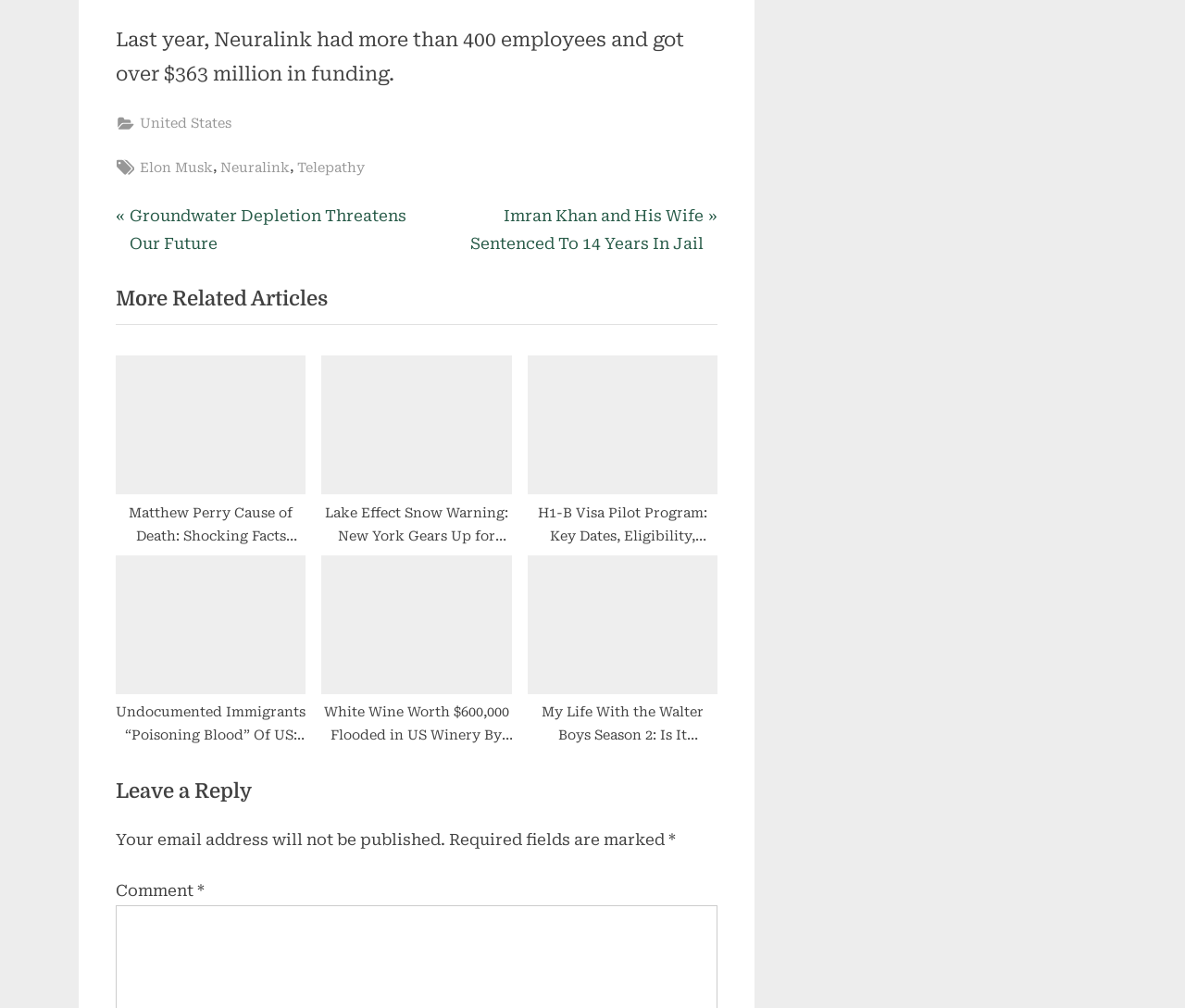What is the topic of the article?
From the screenshot, supply a one-word or short-phrase answer.

Neuralink